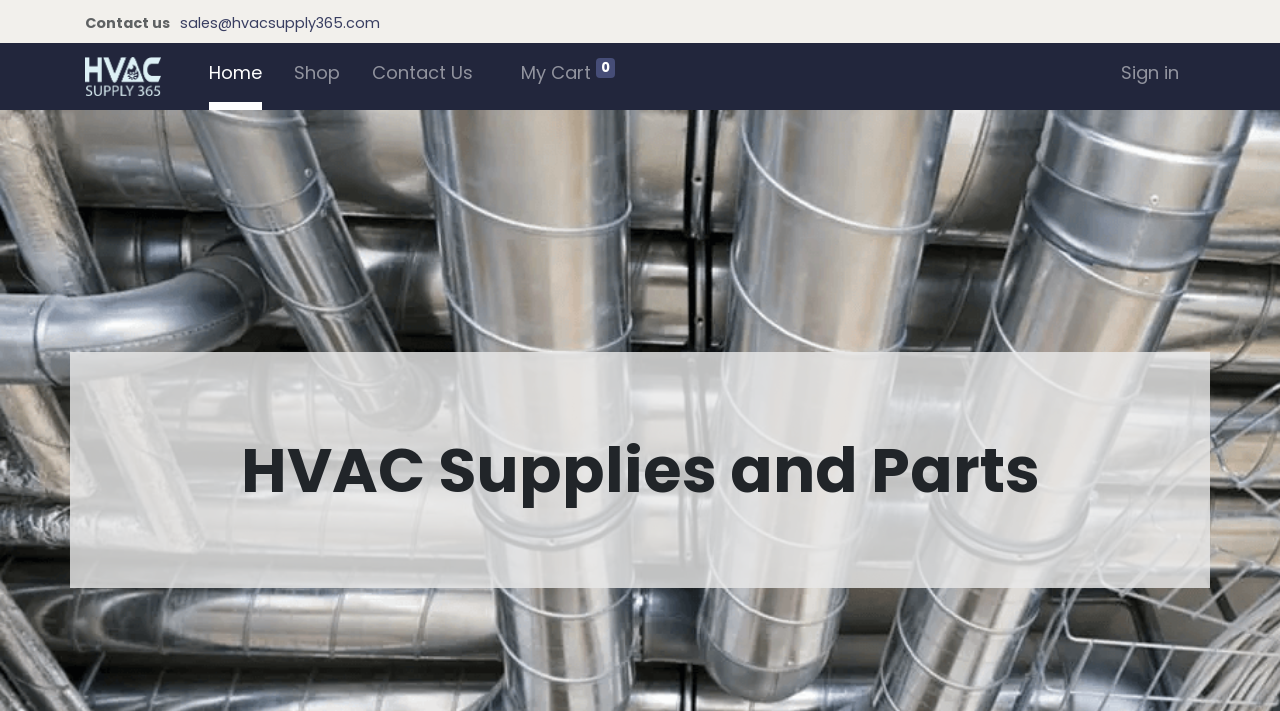What is the company name?
From the details in the image, answer the question comprehensively.

I inferred the company name from the logo image description 'Logo of HVAC Supply 365' and the image description 'HVAC Supply 365' which is a child element of the logo image.